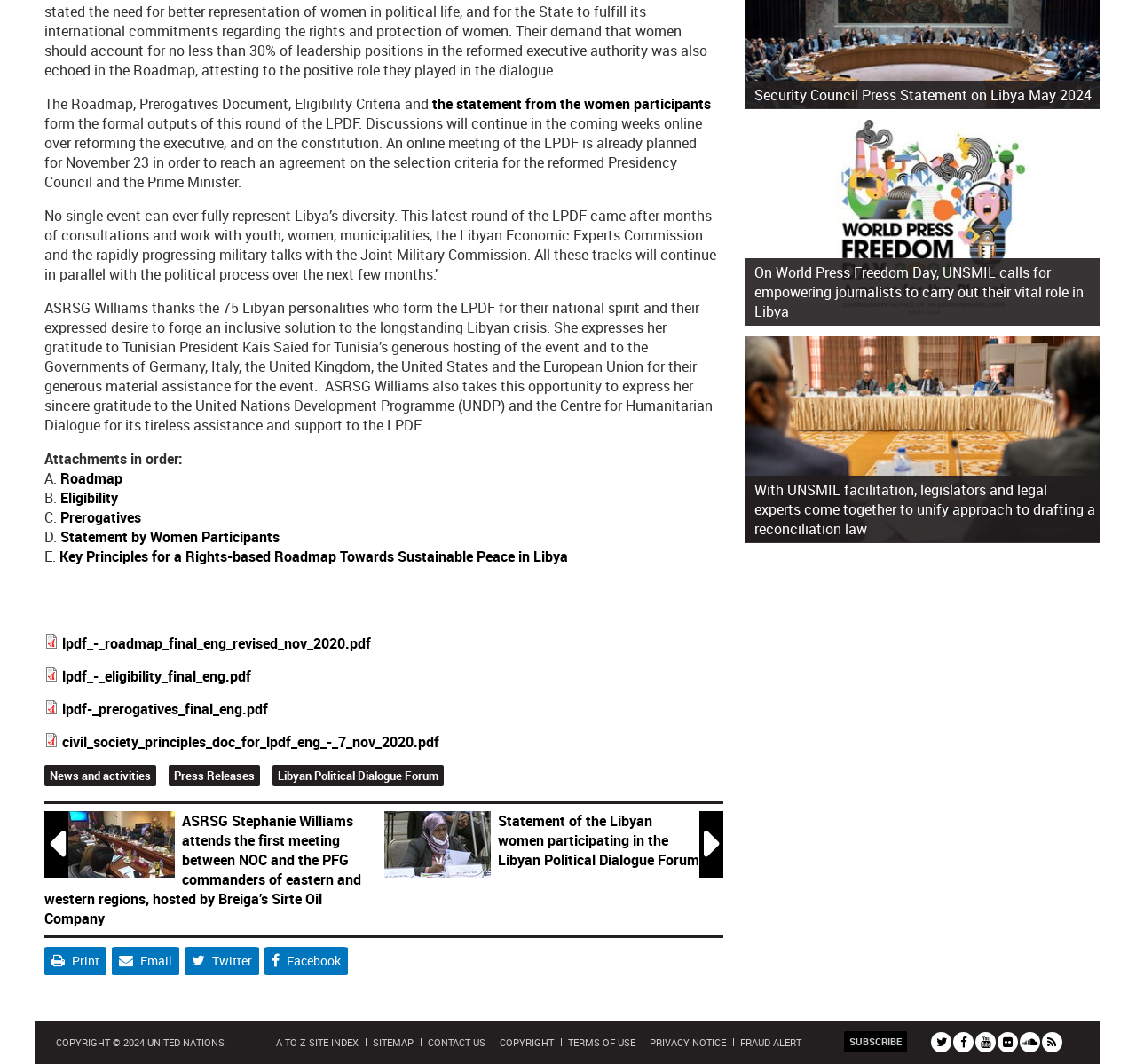Please find and report the bounding box coordinates of the element to click in order to perform the following action: "View the news and activities". The coordinates should be expressed as four float numbers between 0 and 1, in the format [left, top, right, bottom].

[0.044, 0.722, 0.133, 0.737]